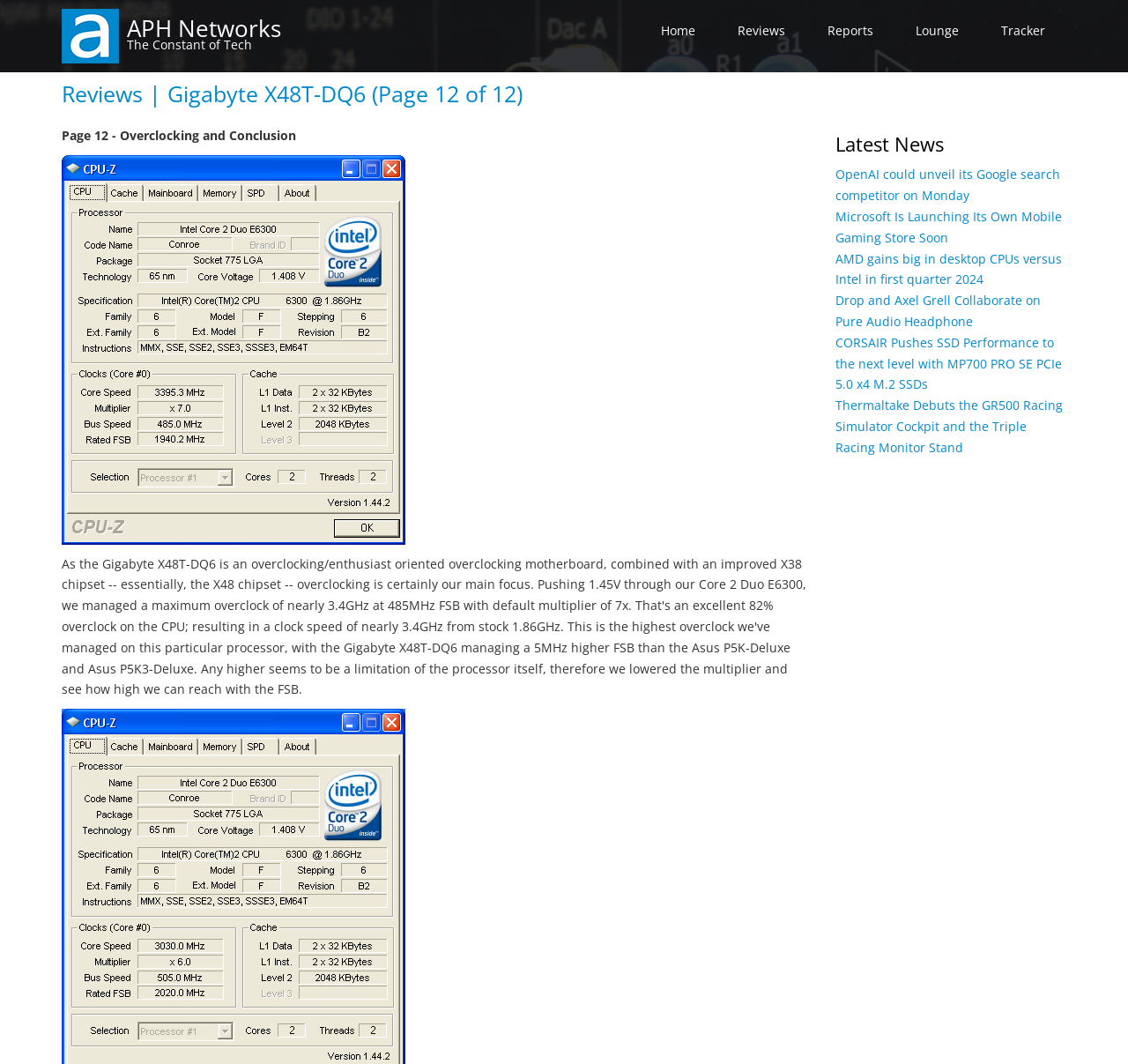What is the name of the website?
From the image, respond using a single word or phrase.

APH Networks